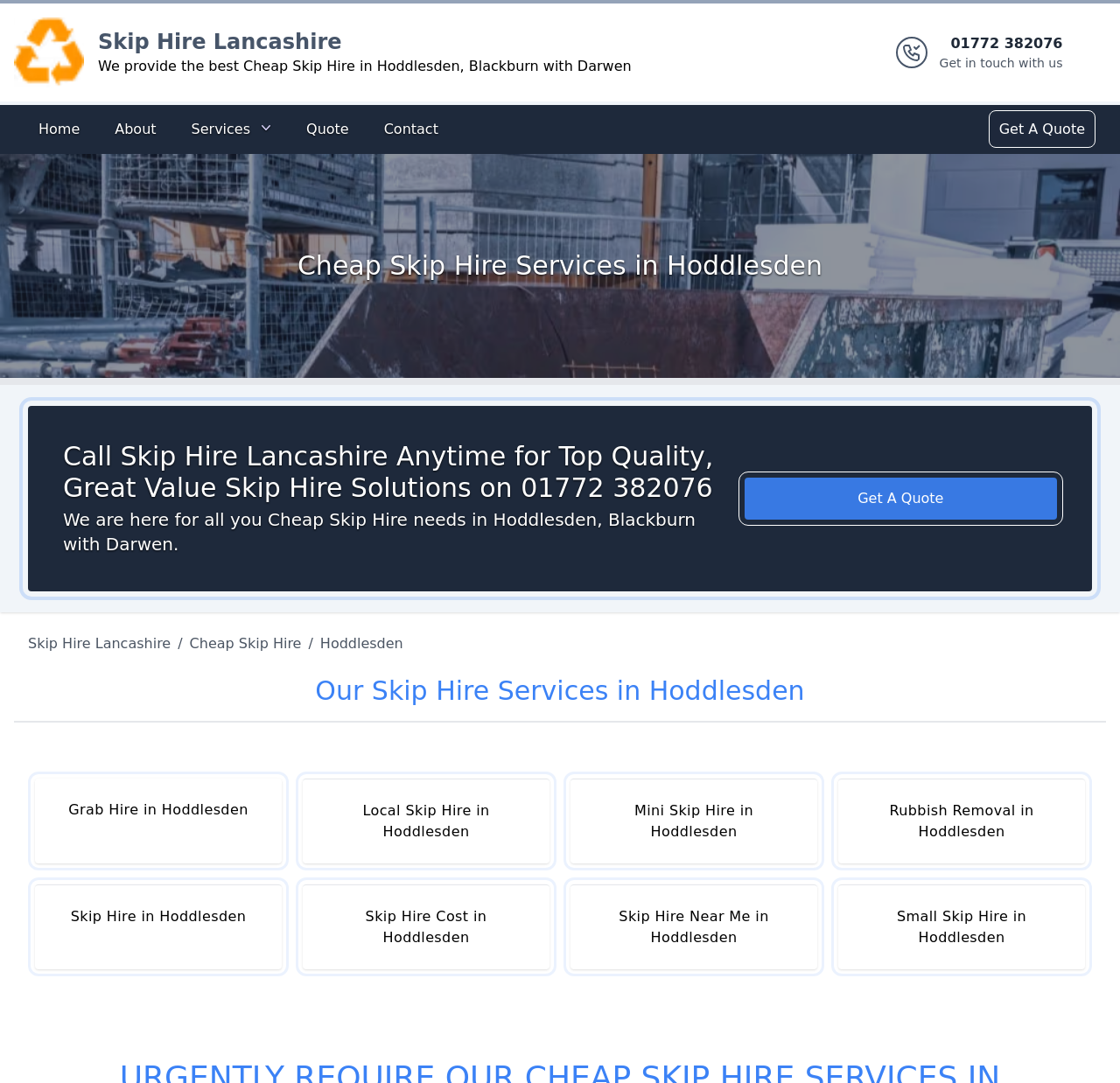Please answer the following question using a single word or phrase: 
How can I get a quote from the company?

Call or click 'Get A Quote'